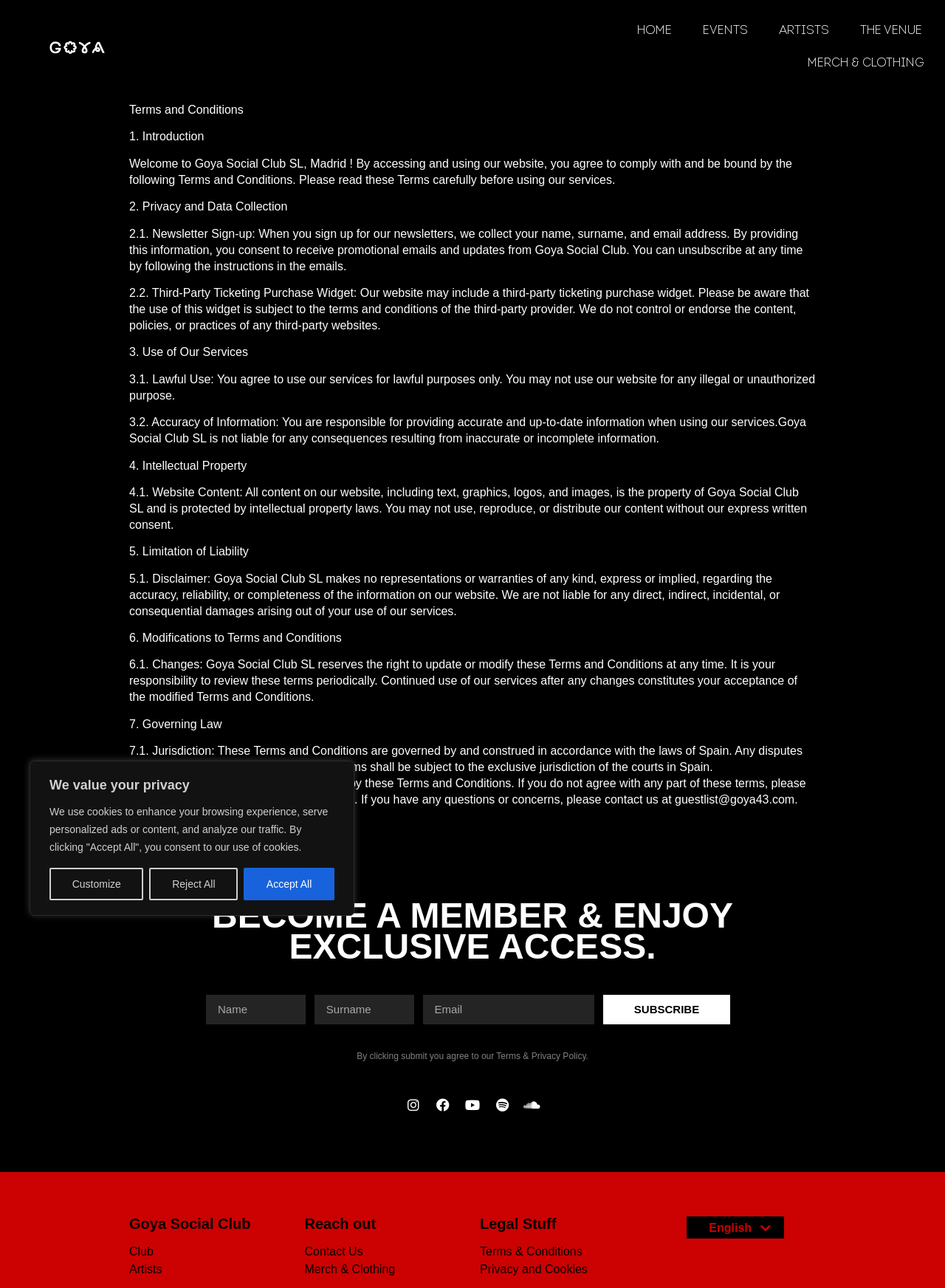What is the purpose of the Terms and Conditions section?
Please provide a comprehensive and detailed answer to the question.

I inferred this answer by reading the Terms and Conditions section, which outlines the rules and guidelines for using the club's services, including the use of the website, newsletters, and ticketing purchase widget.